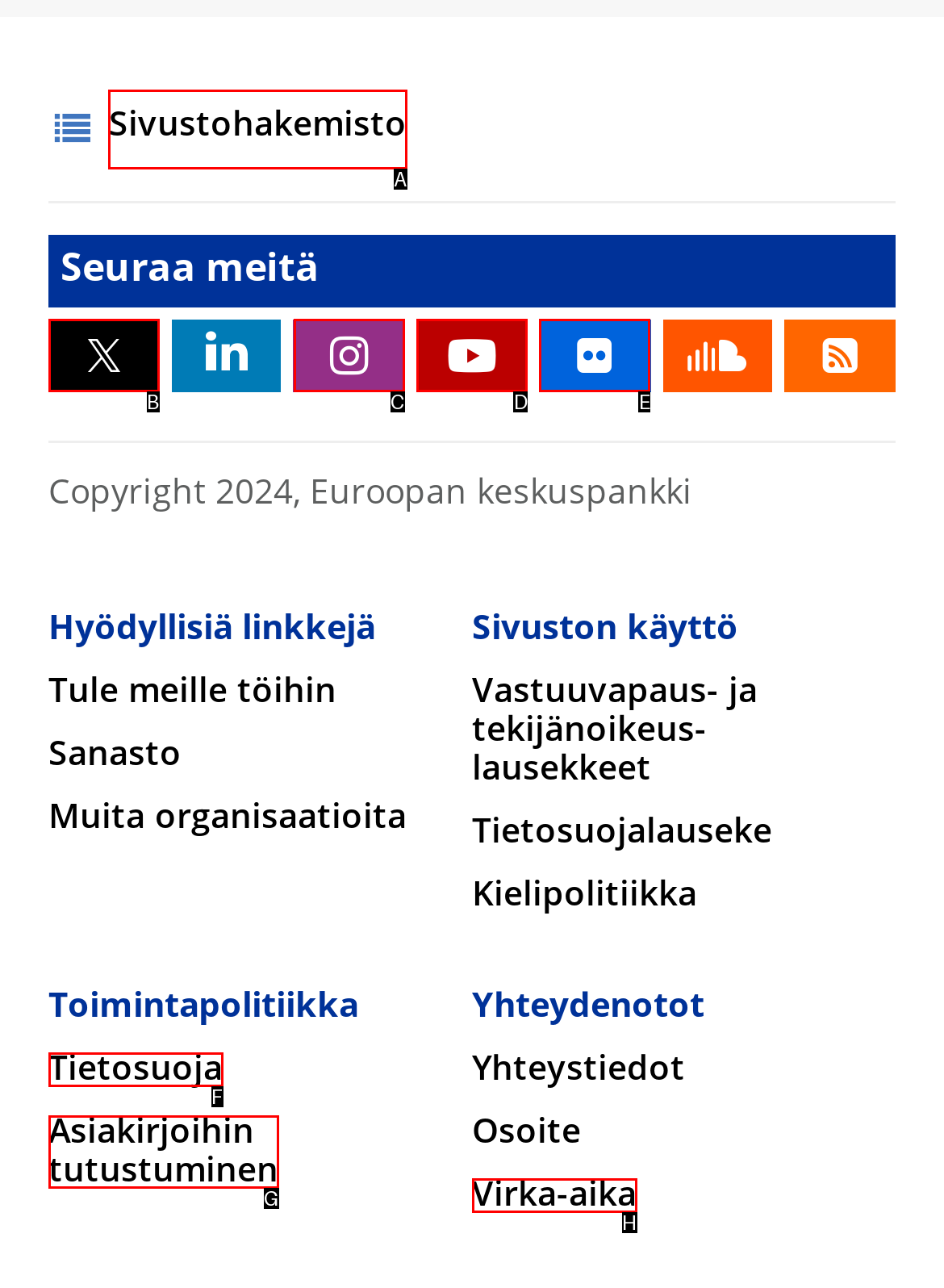Identify the HTML element to select in order to accomplish the following task: Click on Sivustohakemisto
Reply with the letter of the chosen option from the given choices directly.

A